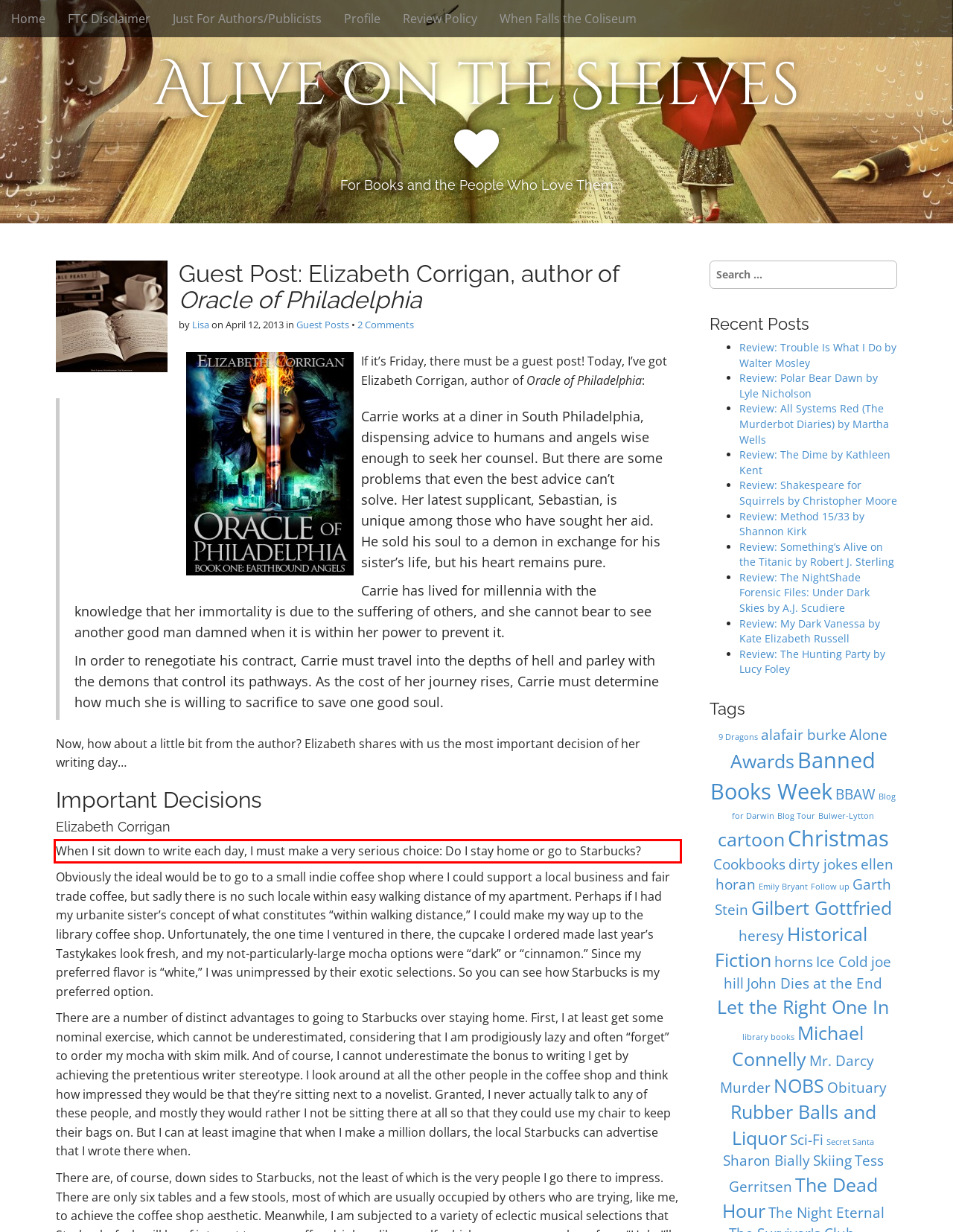Given a screenshot of a webpage with a red bounding box, extract the text content from the UI element inside the red bounding box.

When I sit down to write each day, I must make a very serious choice: Do I stay home or go to Starbucks?